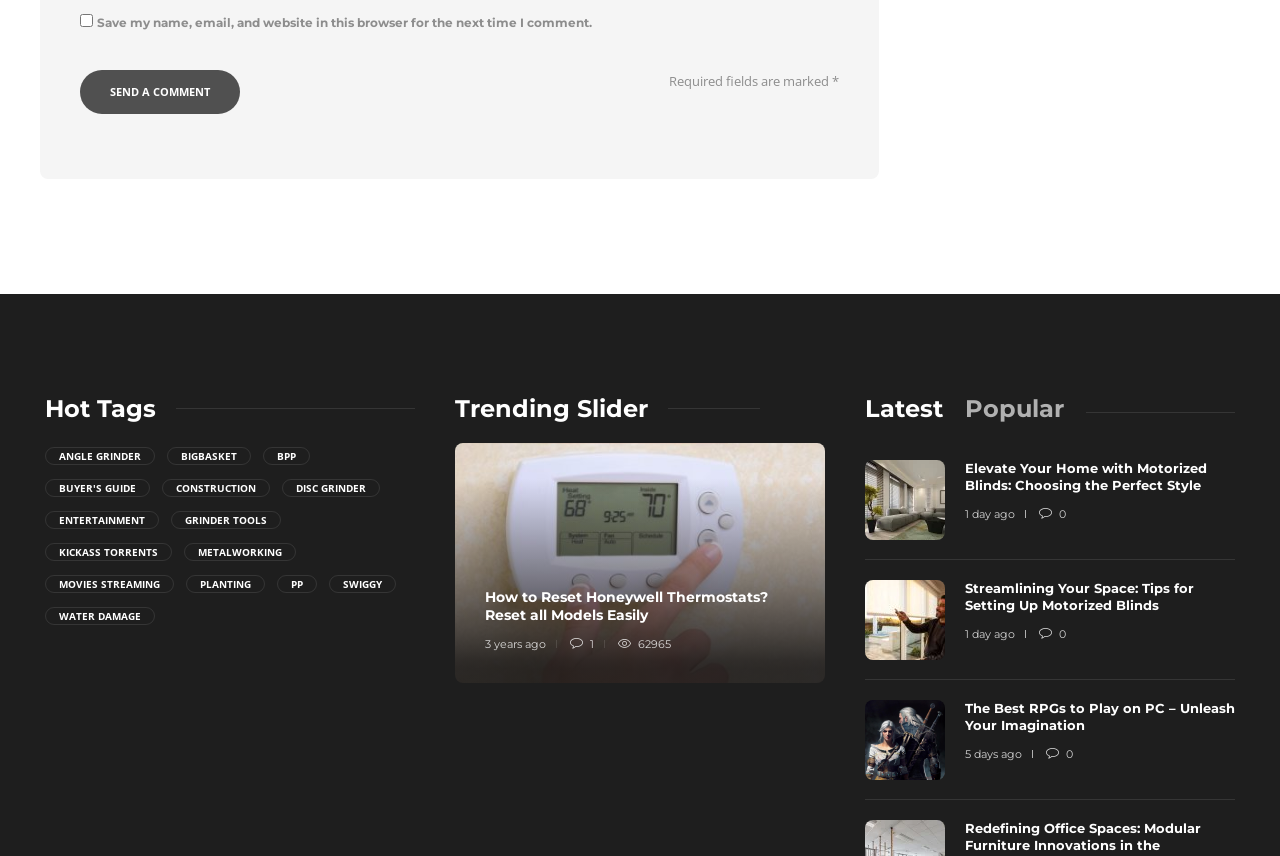Respond to the question below with a single word or phrase:
How many items are in the 'BigBasket' category?

10 items